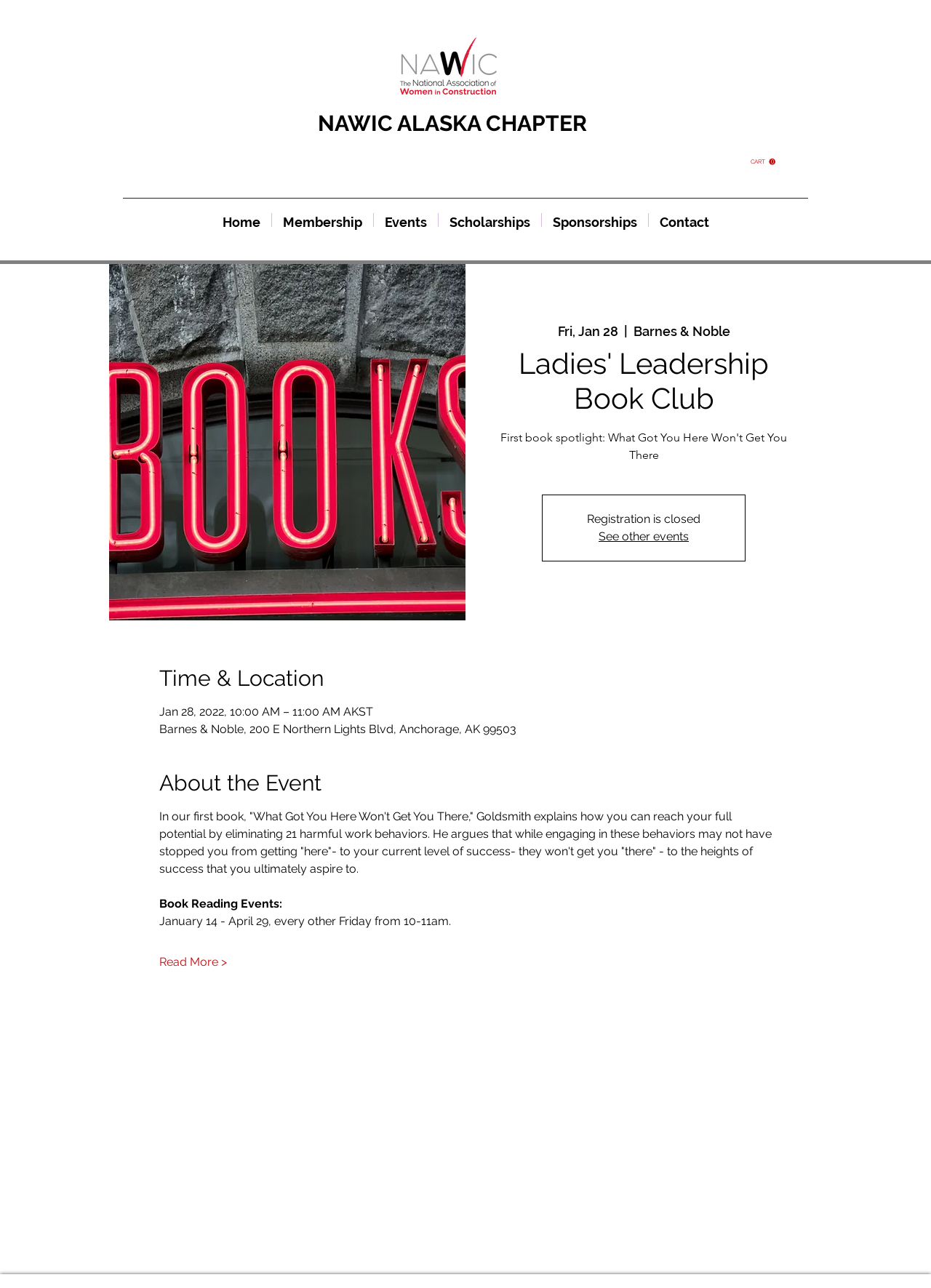Locate the bounding box coordinates of the element that needs to be clicked to carry out the instruction: "View the 'Map'". The coordinates should be given as four float numbers ranging from 0 to 1, i.e., [left, top, right, bottom].

[0.118, 0.778, 0.882, 0.955]